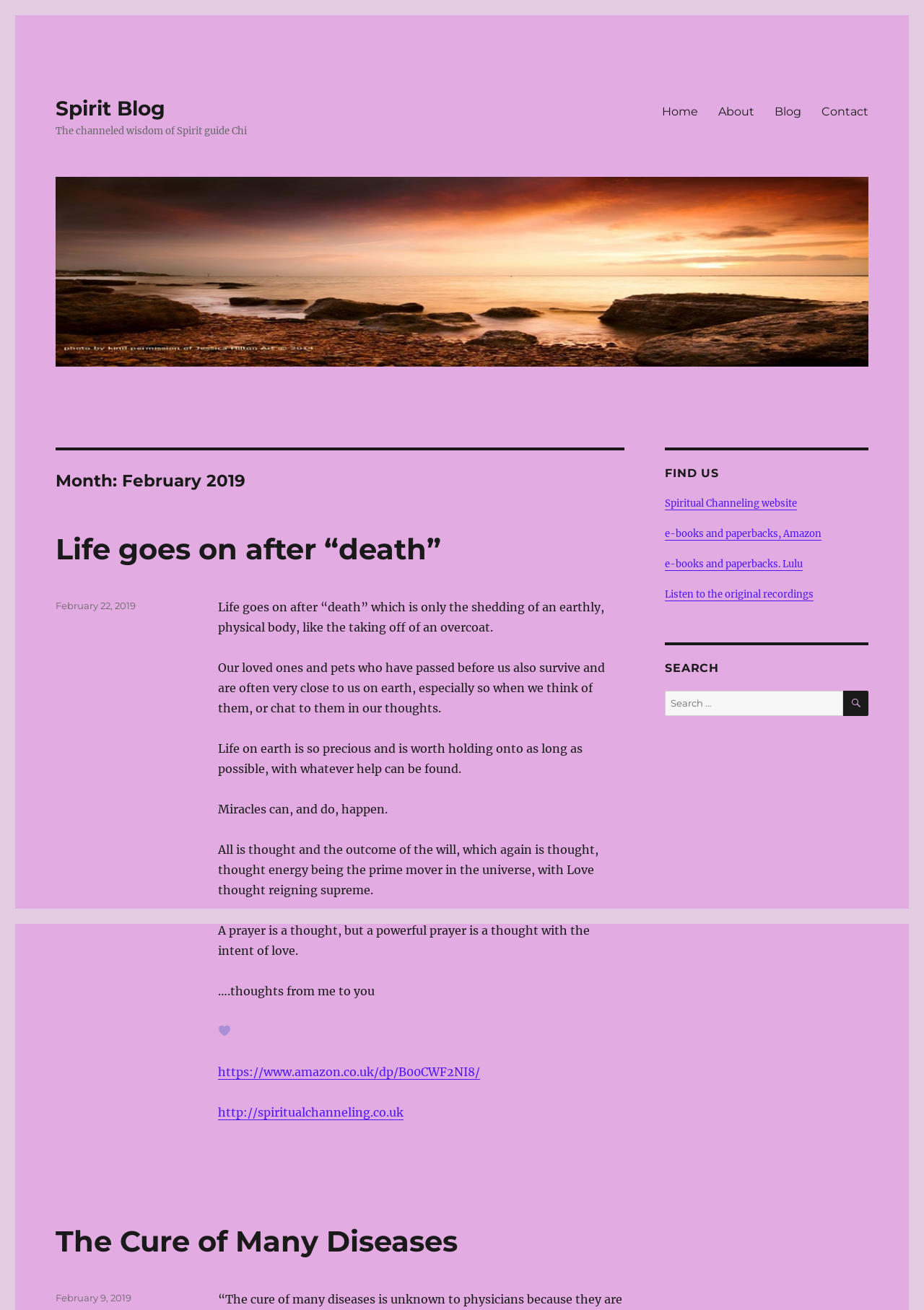Identify the bounding box coordinates of the region that needs to be clicked to carry out this instruction: "Click on the 'February 22, 2019' link". Provide these coordinates as four float numbers ranging from 0 to 1, i.e., [left, top, right, bottom].

[0.06, 0.458, 0.147, 0.466]